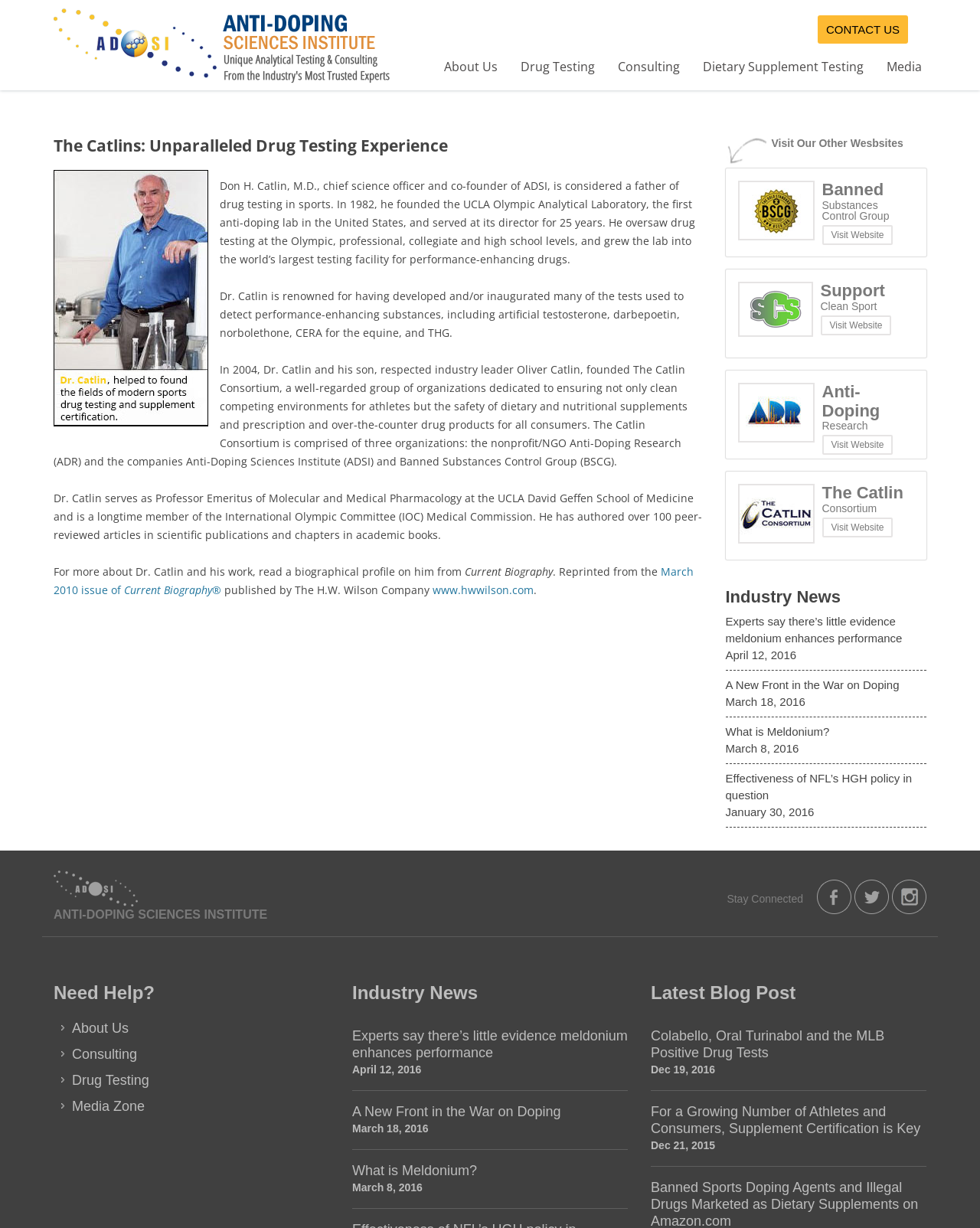Write a detailed summary of the webpage.

The webpage is about Anti-Doping Sciences Institute (ADSI), a organization focused on drug testing and anti-doping research. At the top left corner, there is a logo of ADSI, which is an image of the organization's logo. To the right of the logo, there are several links, including "CONTACT US", "About Us", "Drug Testing", "Consulting", "Dietary Supplement Testing", and "Media". 

Below the logo and links, there is an article about Dr. Don Catlin, the chief science officer and co-founder of ADSI. The article includes a heading, "The Catlins: Unparalleled Drug Testing Experience", and several paragraphs of text describing Dr. Catlin's background and achievements. There is also an image of Dr. Catlin to the left of the text. 

To the right of the article, there is a section titled "Visit Our Other Websites", which includes logos and links to three other websites: Banned Substances Control Group, Support Clean Sport, and Anti-Doping Research. 

Below the article and the "Visit Our Other Websites" section, there are three headings: "Industry News", "Stay Connected", and "Need Help?". The "Industry News" section includes several links to news articles related to anti-doping and drug testing. The "Stay Connected" section includes links to ADSI's social media profiles, including Facebook, Twitter, and Instagram. The "Need Help?" section includes links to ADSI's "About Us", "Consulting", "Drug Testing", and "Media Zone" pages. 

At the bottom of the page, there is a section titled "Latest Blog Post", which includes links to several blog posts related to anti-doping and drug testing.